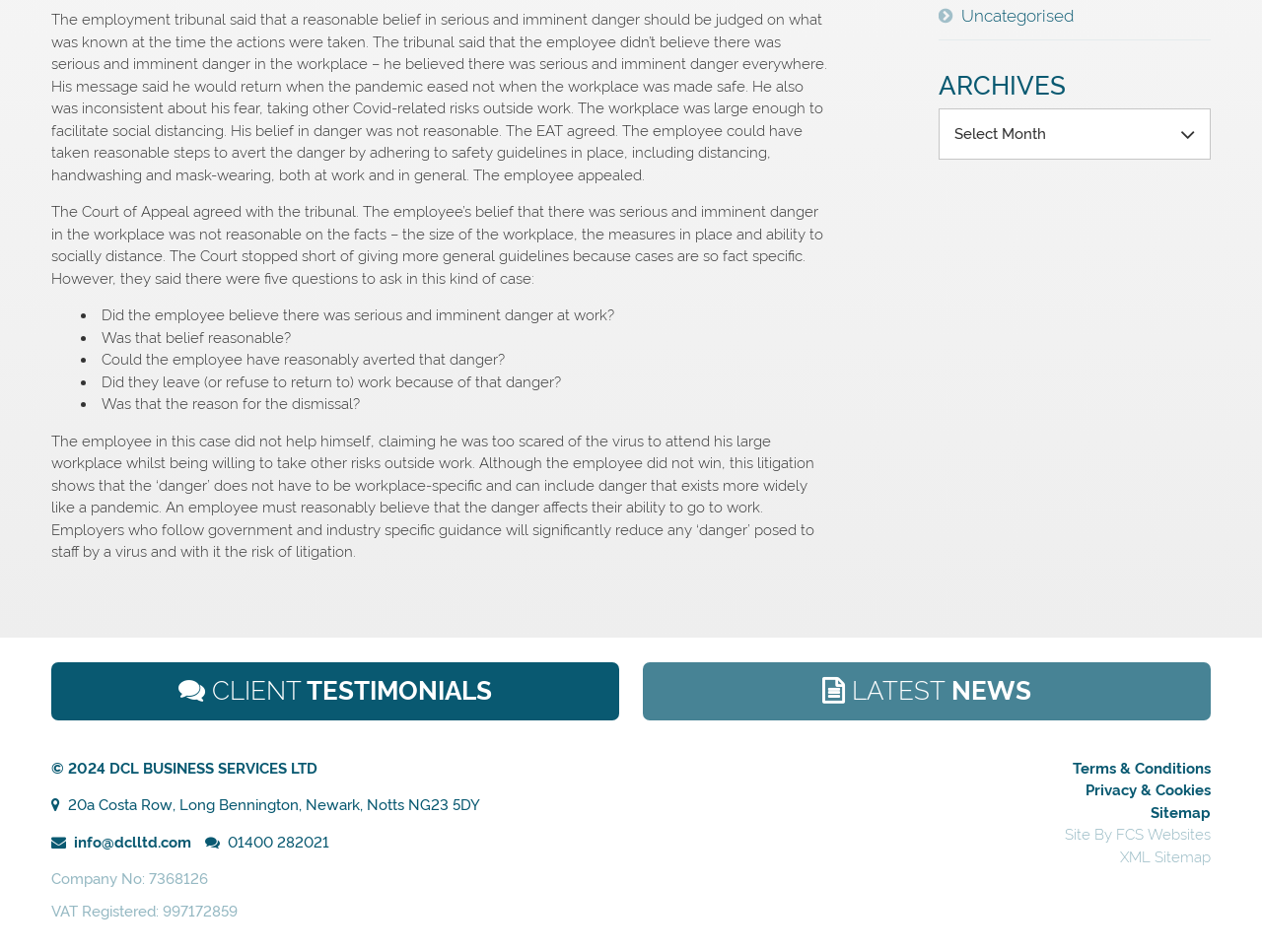Based on the description "Sitemap", find the bounding box of the specified UI element.

[0.912, 0.844, 0.959, 0.863]